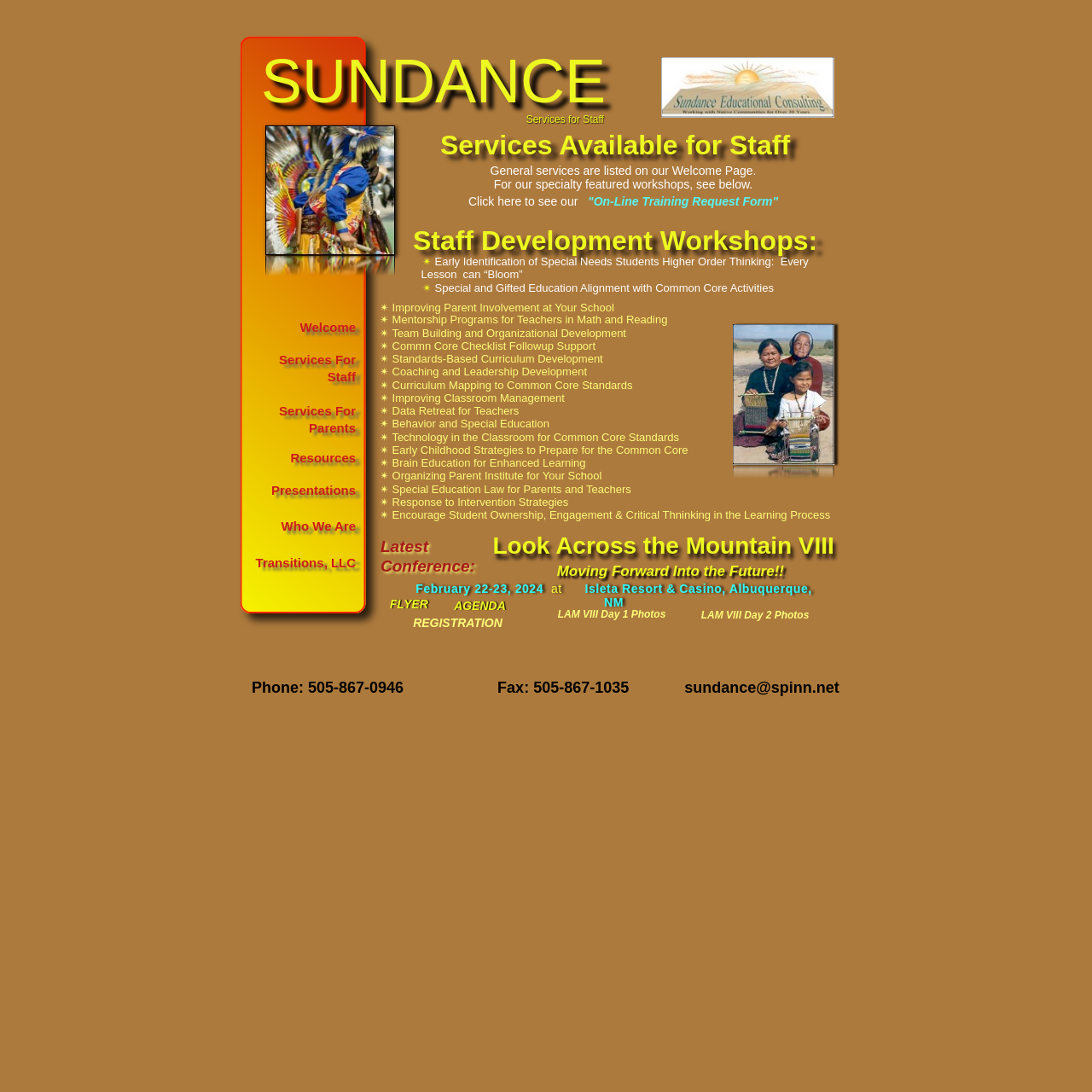What is the theme of the conference?
Using the image as a reference, answer with just one word or a short phrase.

Look Across the Mountain VIII